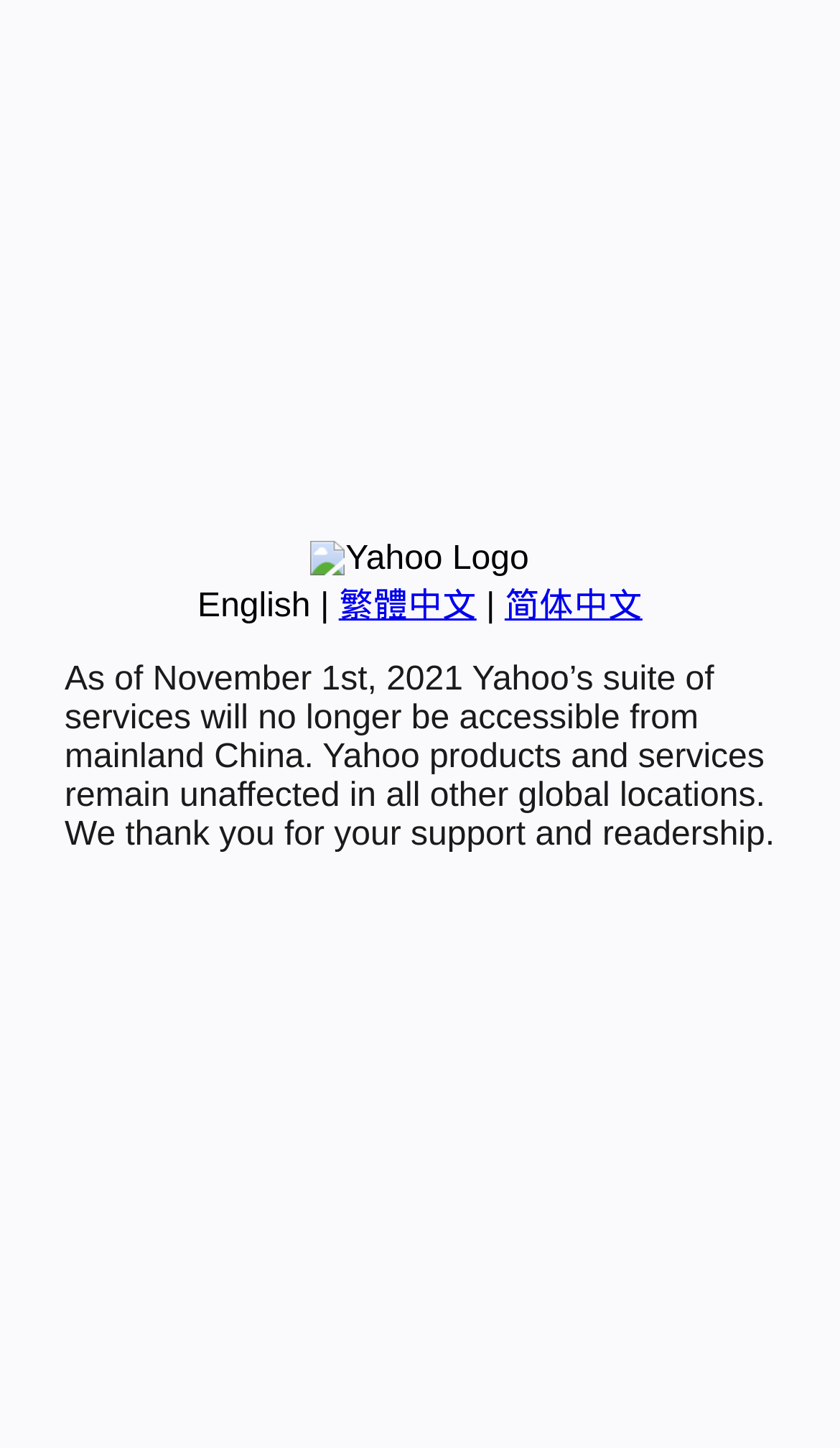Extract the bounding box coordinates of the UI element described: "English". Provide the coordinates in the format [left, top, right, bottom] with values ranging from 0 to 1.

[0.235, 0.406, 0.37, 0.432]